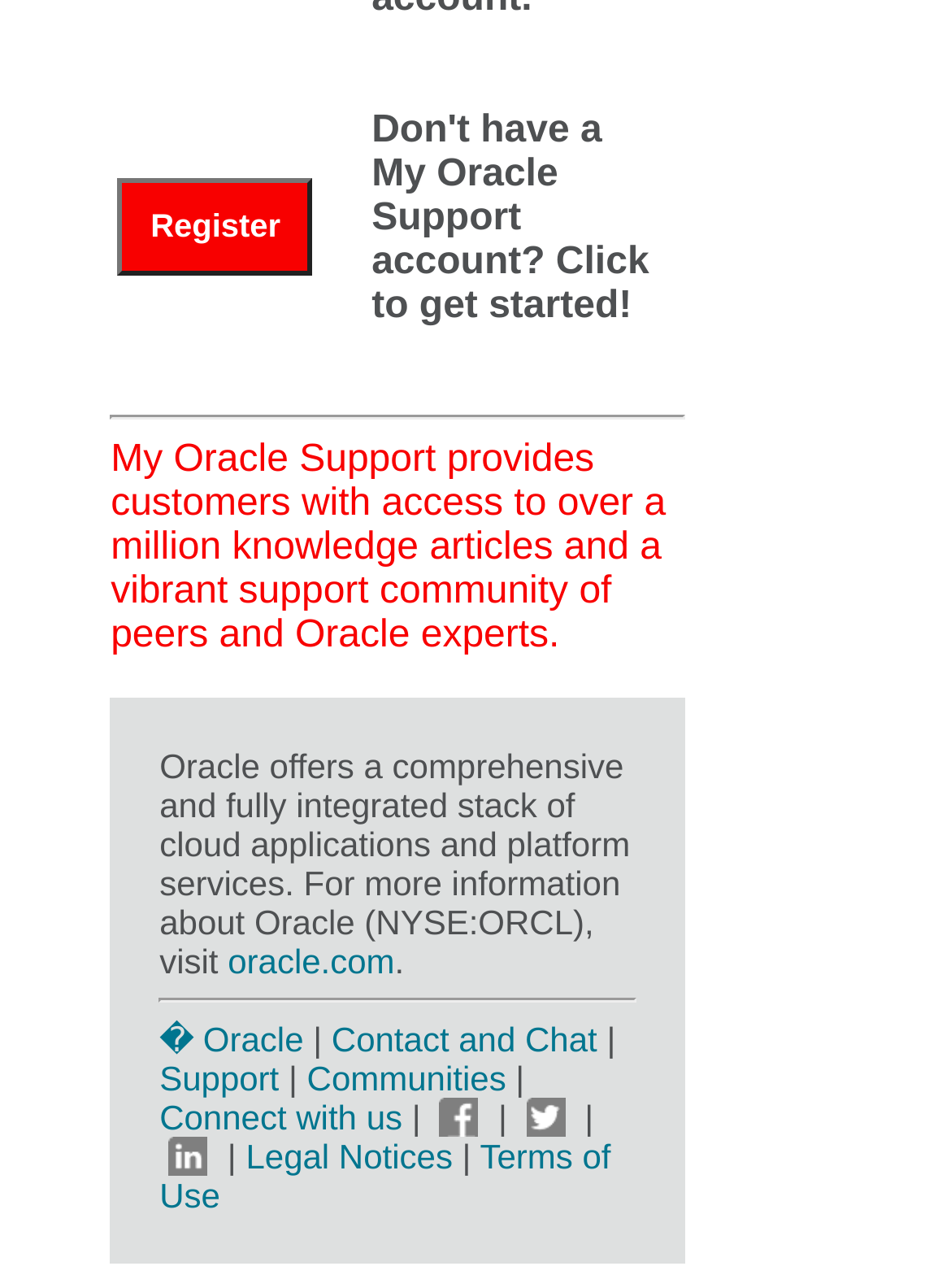Determine the bounding box coordinates of the target area to click to execute the following instruction: "Contact and Chat."

[0.349, 0.792, 0.628, 0.822]